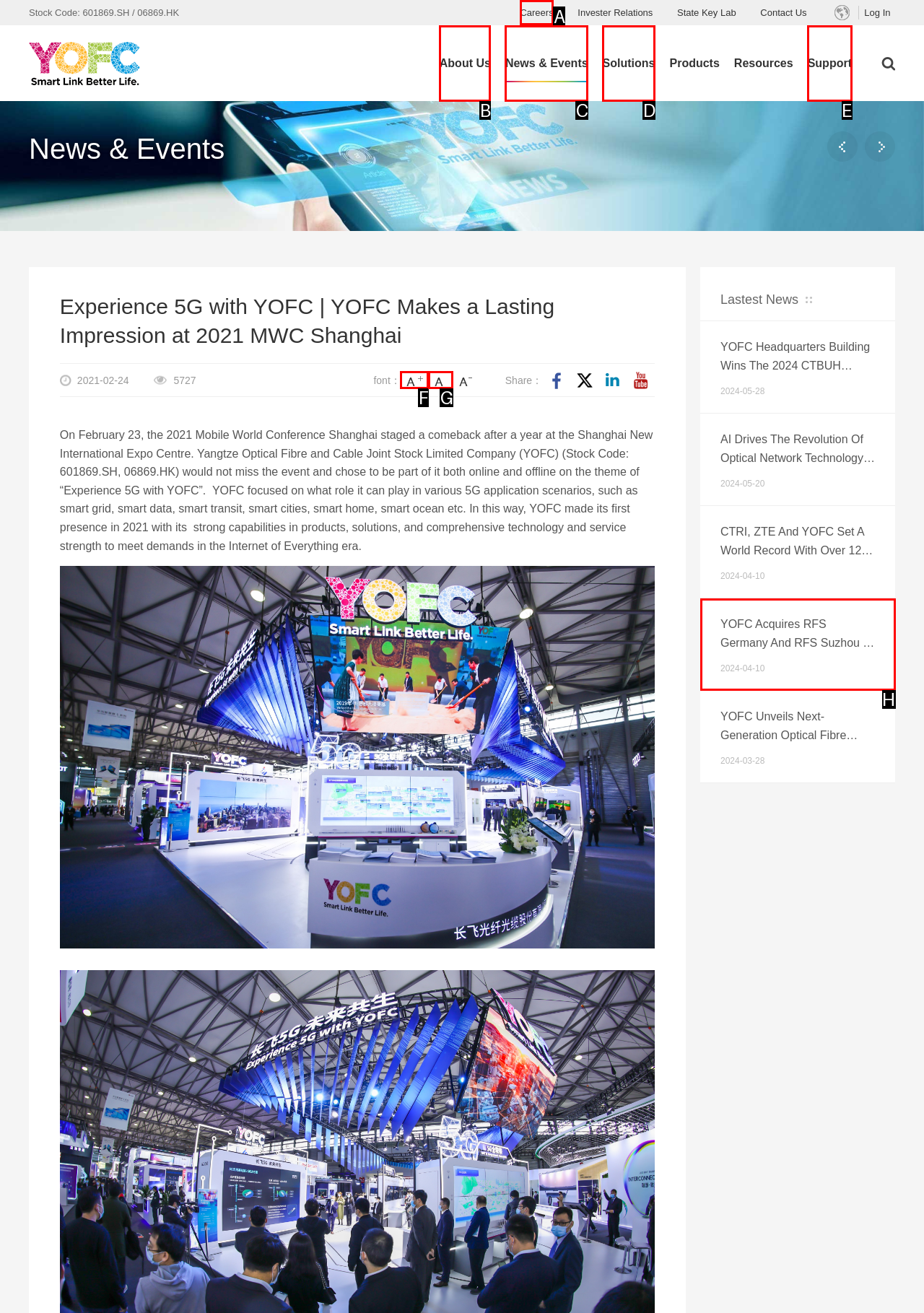Determine which option should be clicked to carry out this task: Click on Careers
State the letter of the correct choice from the provided options.

A